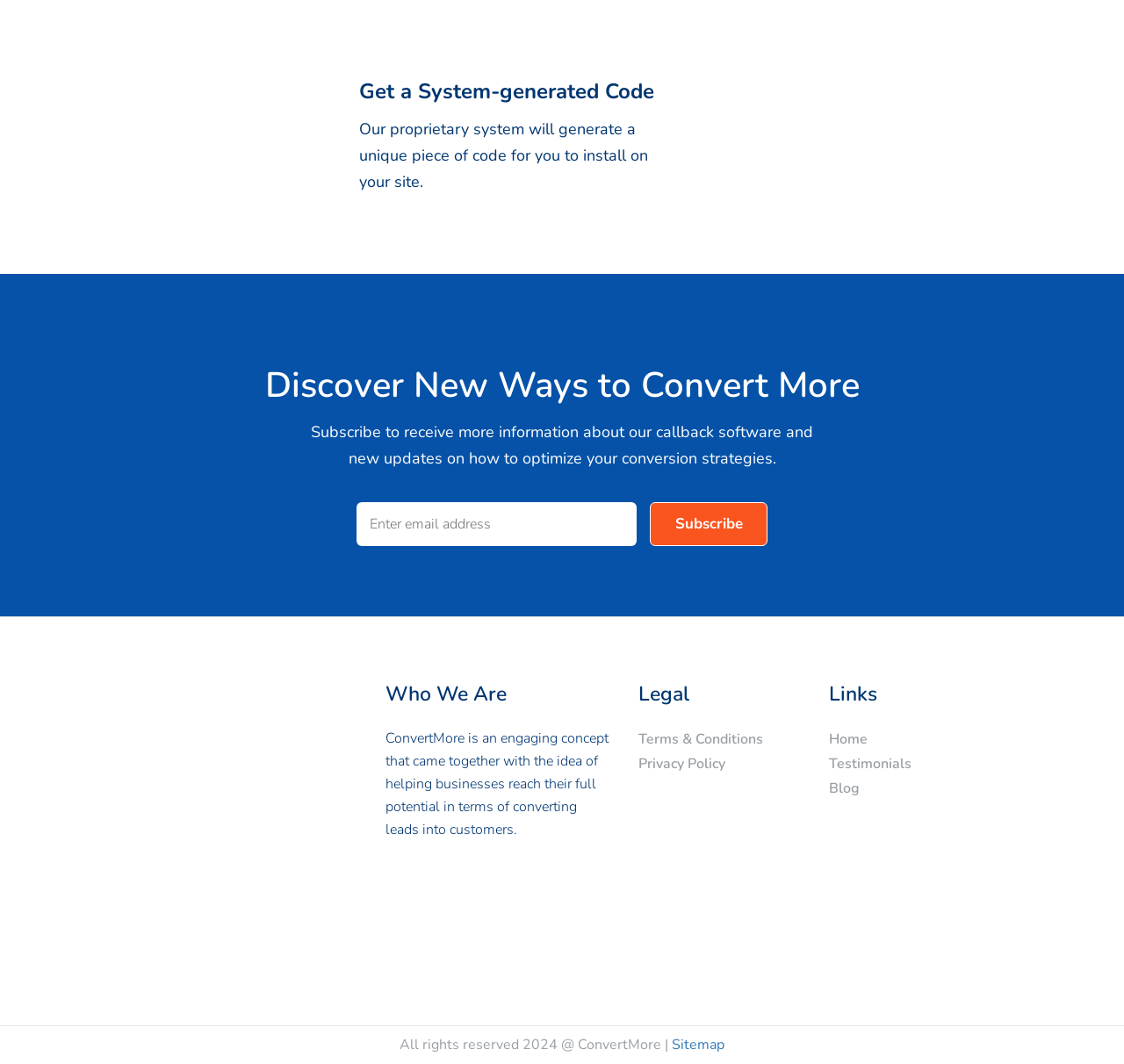What is the function of the textbox?
Answer briefly with a single word or phrase based on the image.

Enter email address